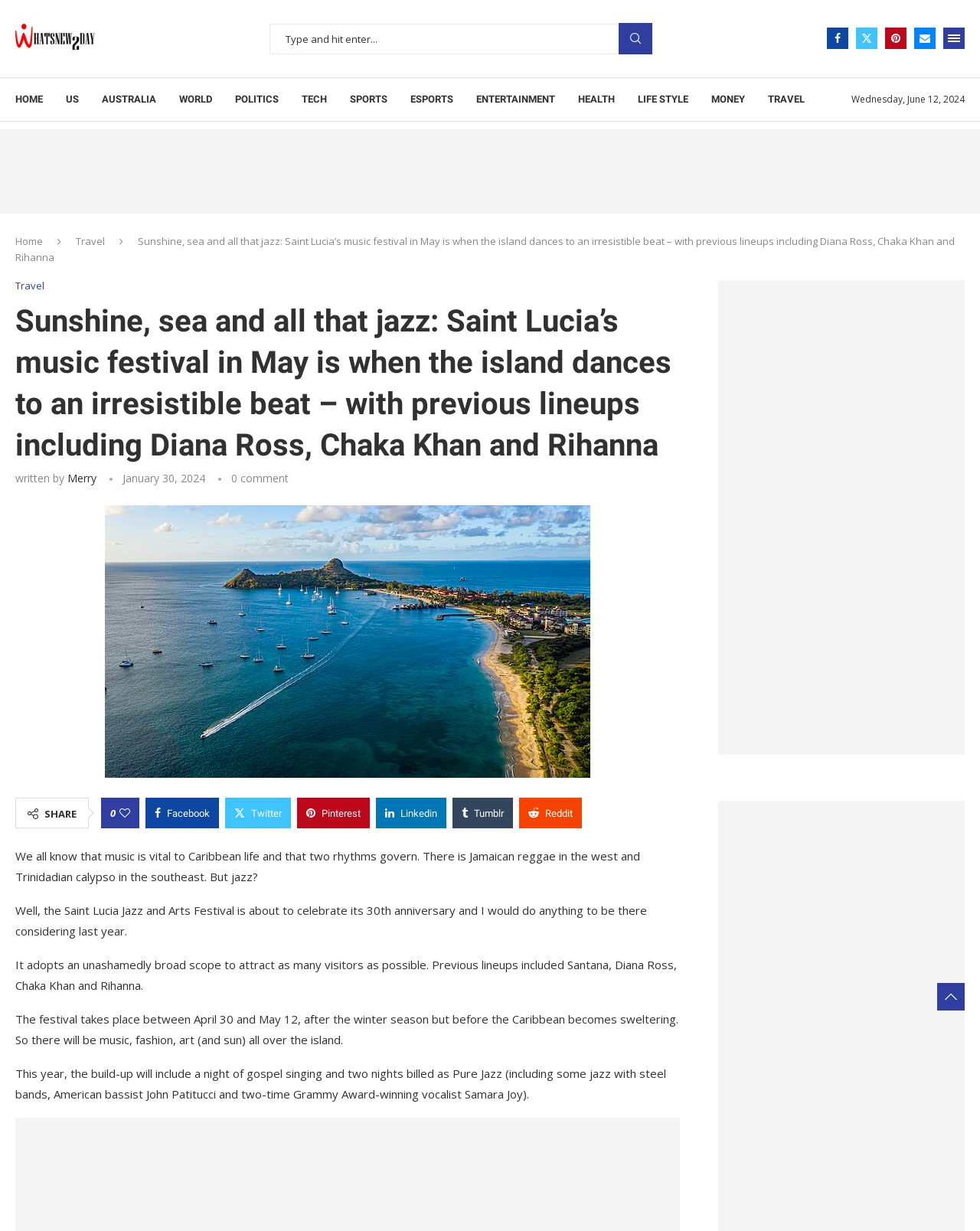Who is the author of the article?
Answer the question with a single word or phrase, referring to the image.

Merry